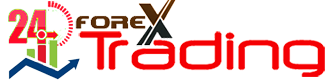Use a single word or phrase to answer the question: 
What color is the tagline 'Trading' illustrated in?

Bold red